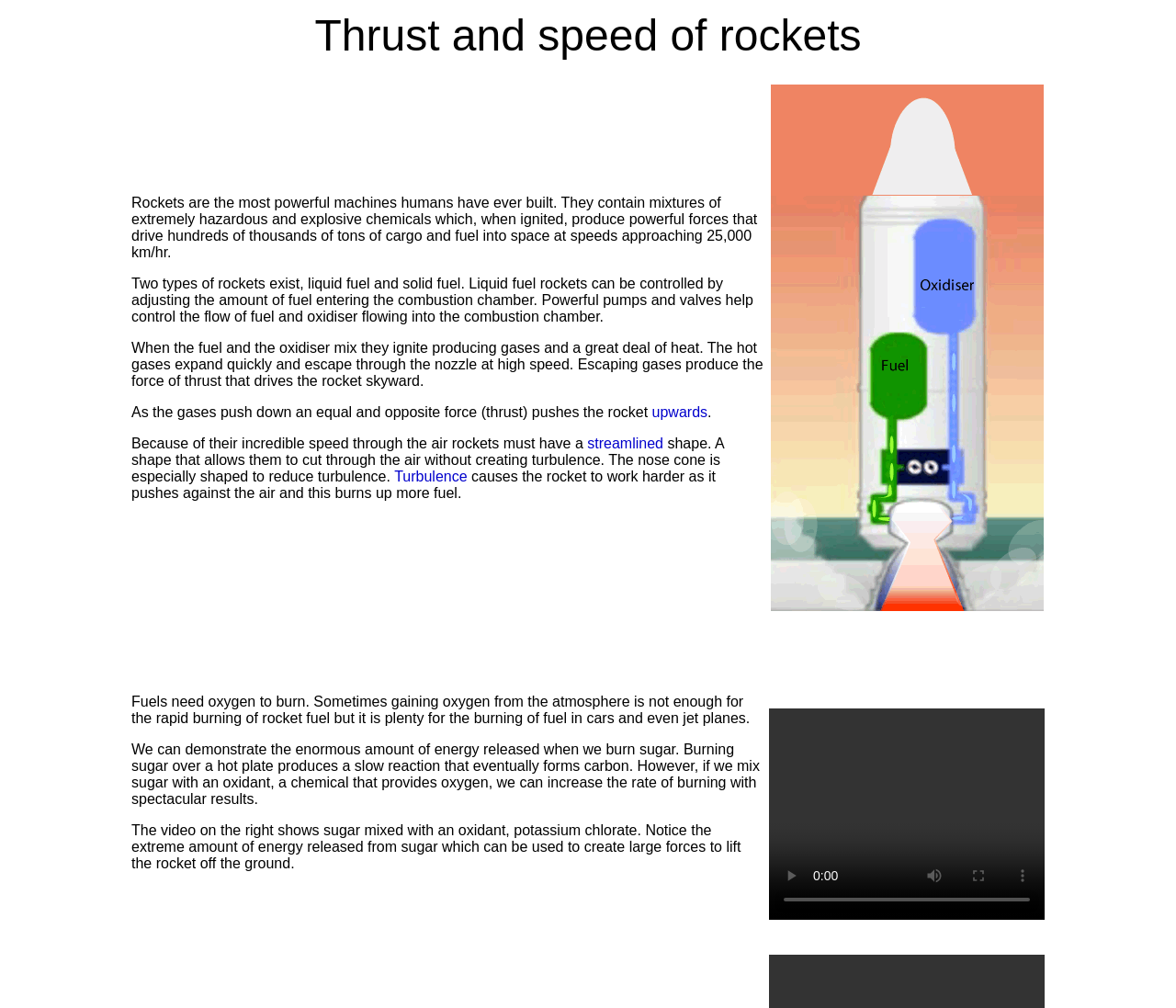What is the purpose of the nose cone of a rocket?
Please craft a detailed and exhaustive response to the question.

According to the text in the LayoutTableCell, the nose cone of a rocket is especially shaped to reduce turbulence. This is necessary because turbulence causes the rocket to work harder as it pushes against the air, which burns up more fuel.